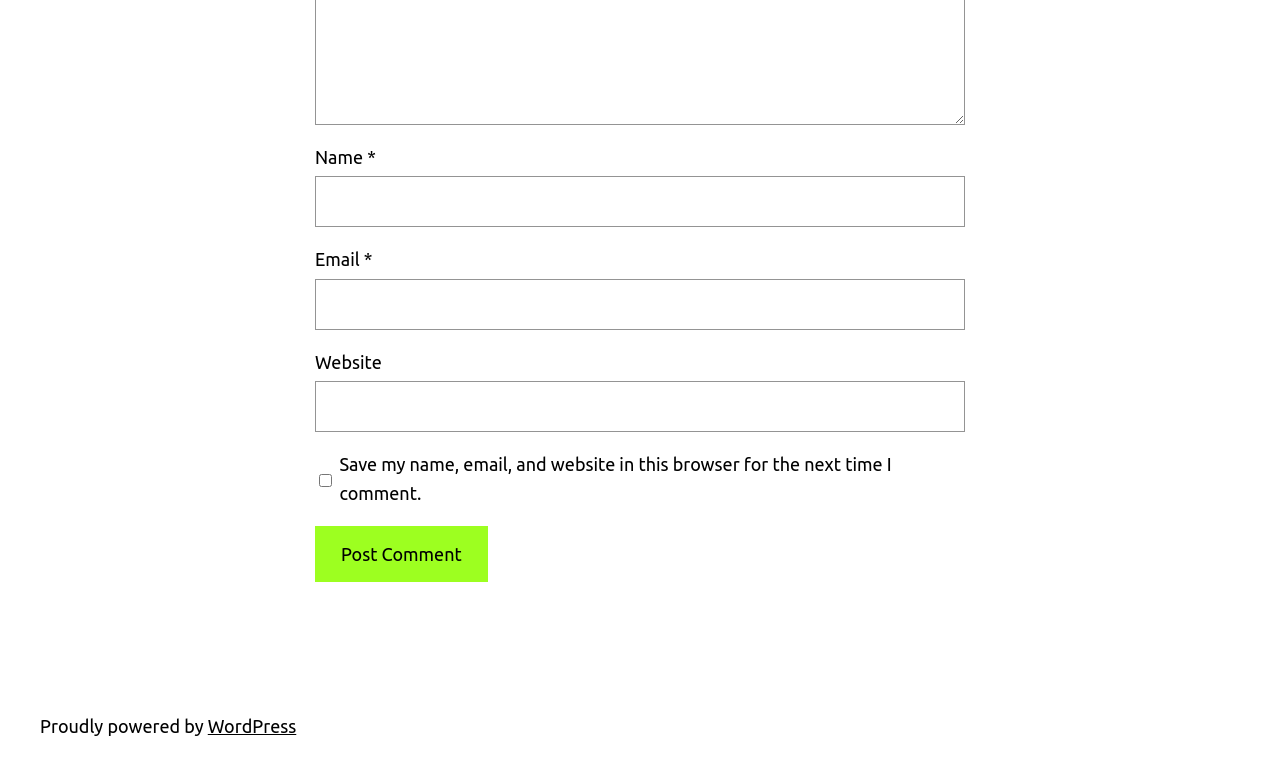Using a single word or phrase, answer the following question: 
Is the 'Website' field required to post a comment?

No